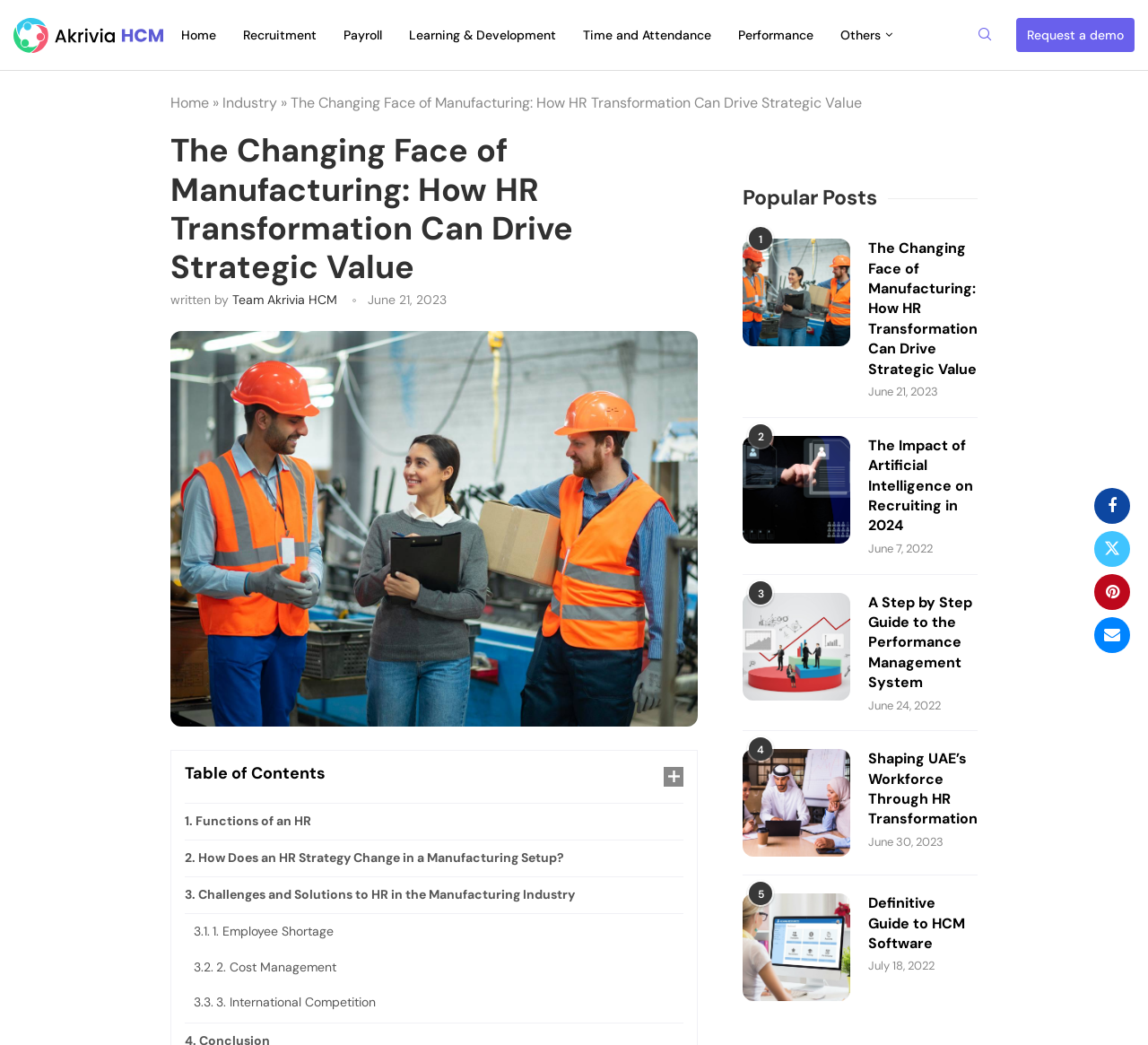How many popular posts are listed?
Refer to the screenshot and answer in one word or phrase.

5